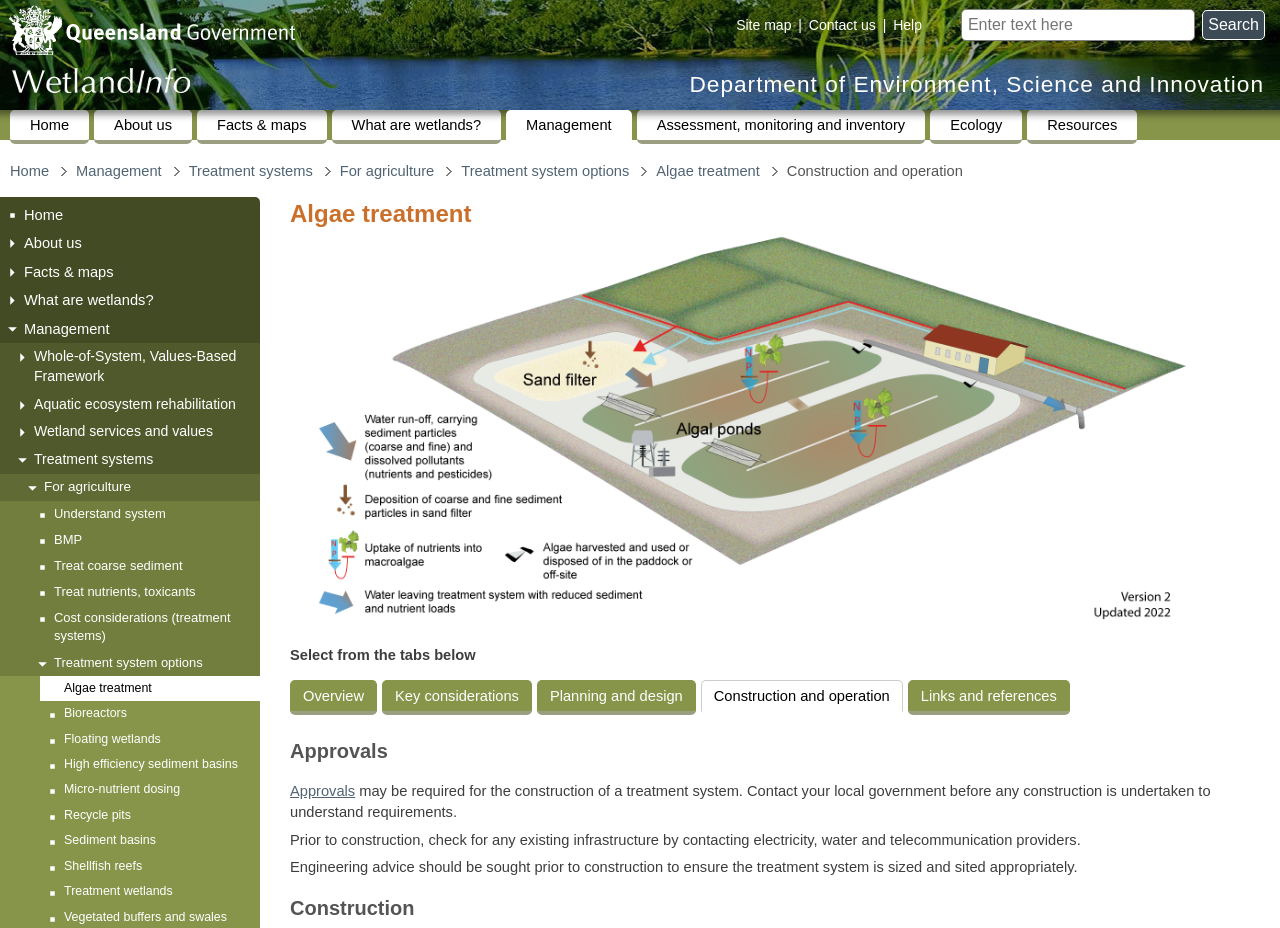Could you provide the bounding box coordinates for the portion of the screen to click to complete this instruction: "Search for something"?

[0.939, 0.011, 0.988, 0.043]